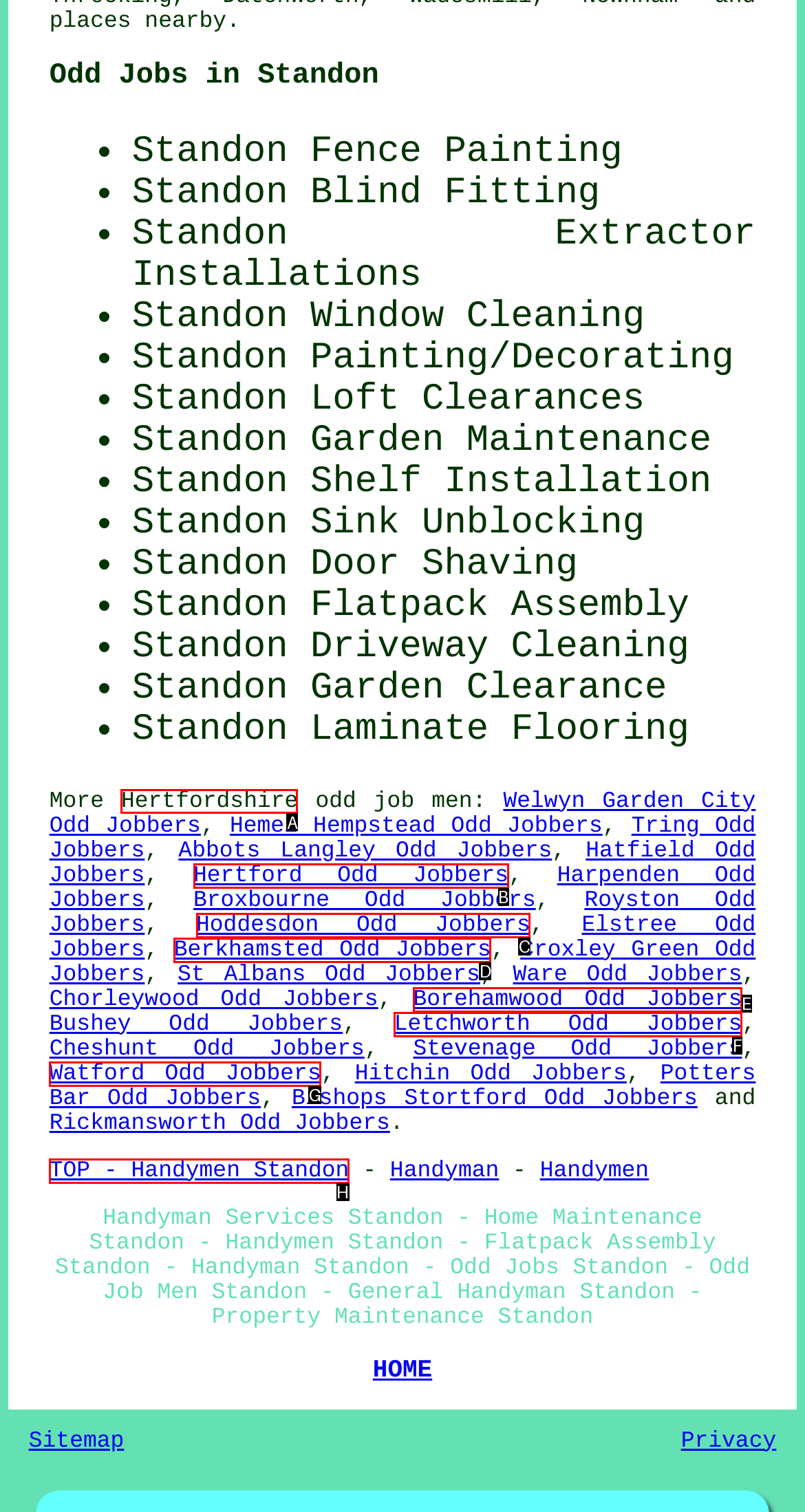To perform the task "go to 'Hertfordshire'", which UI element's letter should you select? Provide the letter directly.

A